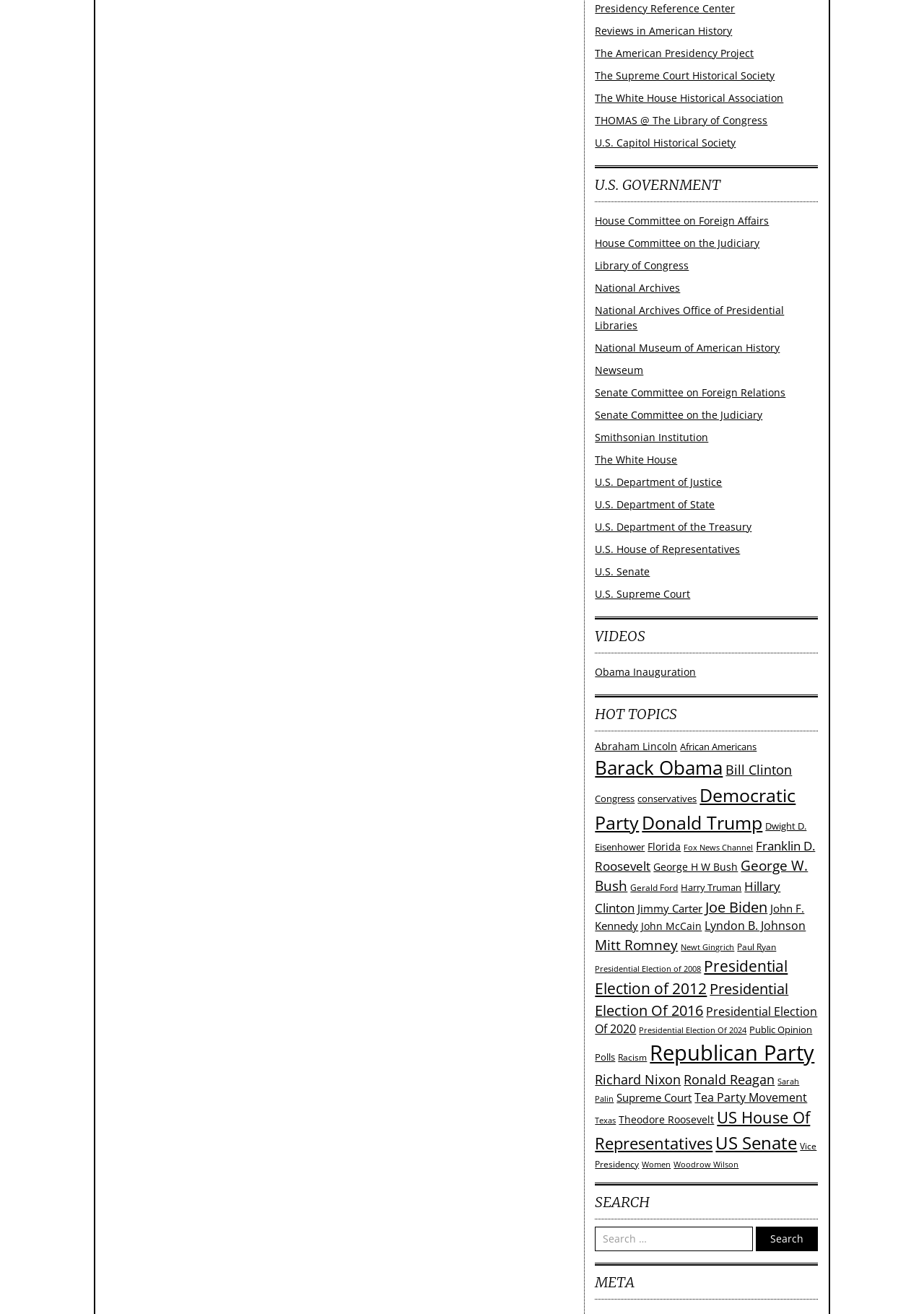Determine the bounding box coordinates for the clickable element required to fulfill the instruction: "Learn about Abraham Lincoln". Provide the coordinates as four float numbers between 0 and 1, i.e., [left, top, right, bottom].

[0.644, 0.563, 0.733, 0.573]